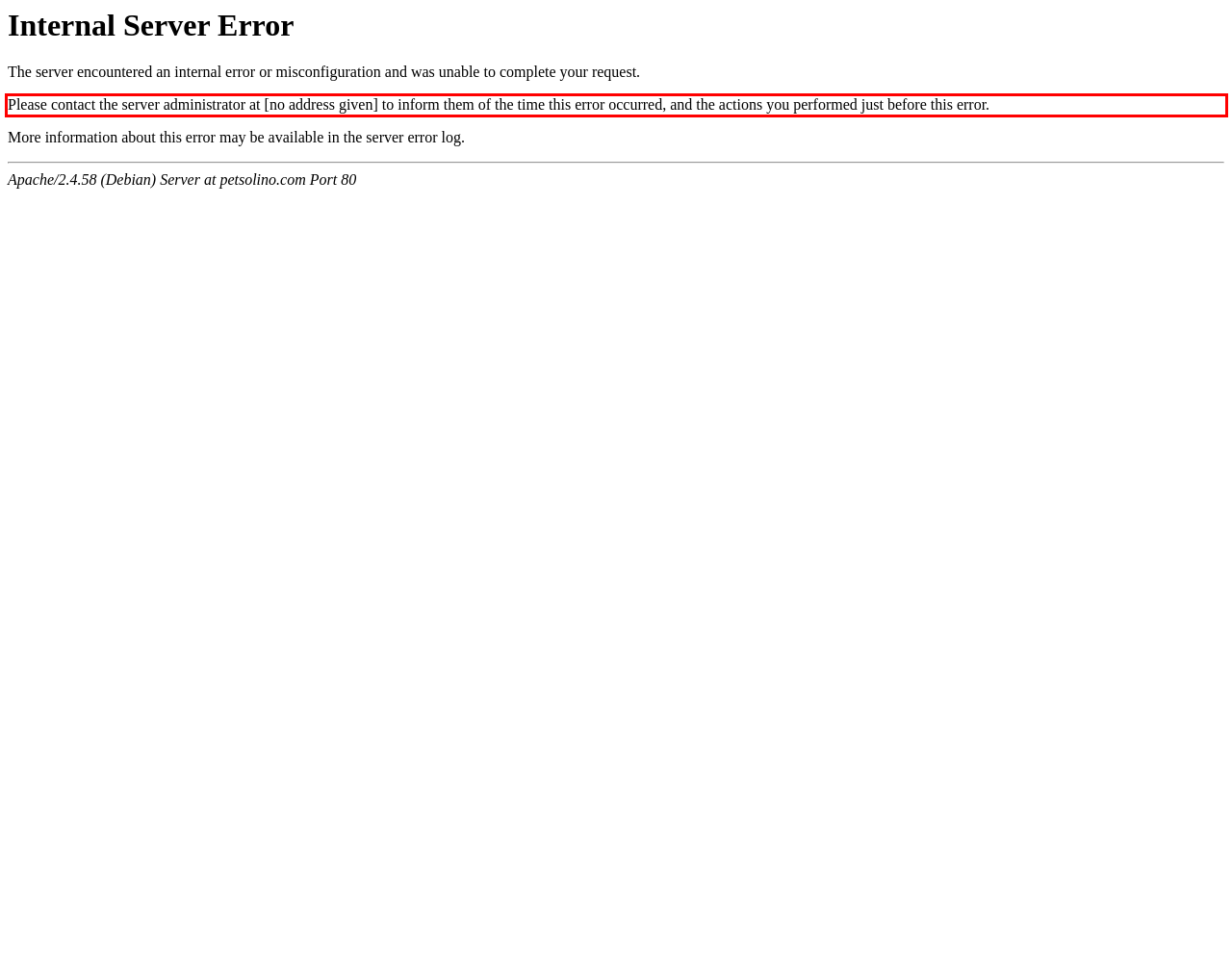Examine the screenshot of the webpage, locate the red bounding box, and perform OCR to extract the text contained within it.

Please contact the server administrator at [no address given] to inform them of the time this error occurred, and the actions you performed just before this error.